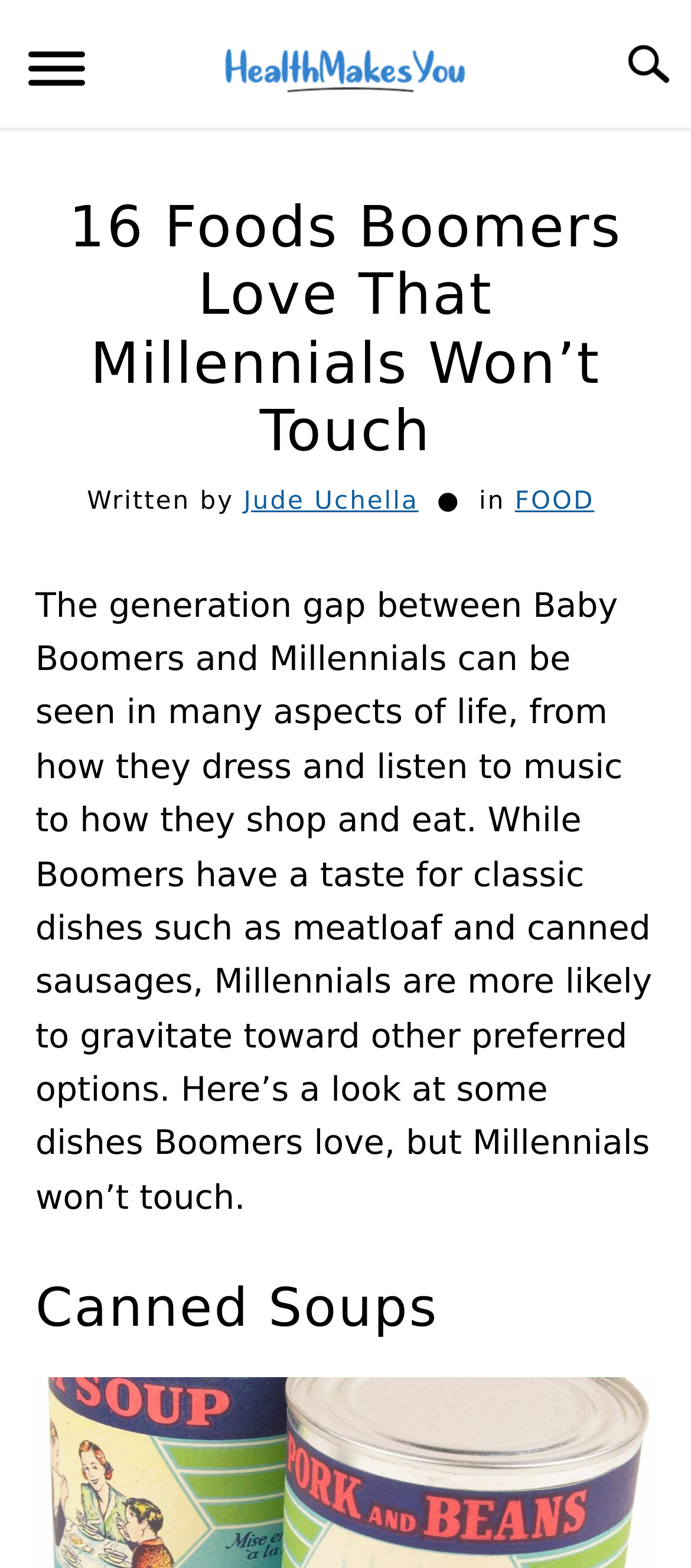Answer with a single word or phrase: 
What type of dishes do Boomers prefer?

Classic dishes